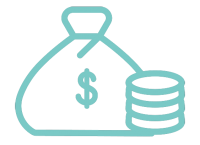What is the goal of the asset management strategies?
Please provide a comprehensive answer based on the information in the image.

The caption states that Summer Street Advisors' proactive asset management strategies are aimed at maximizing investment returns, which implies that the goal is to optimize the financial gains from investments.